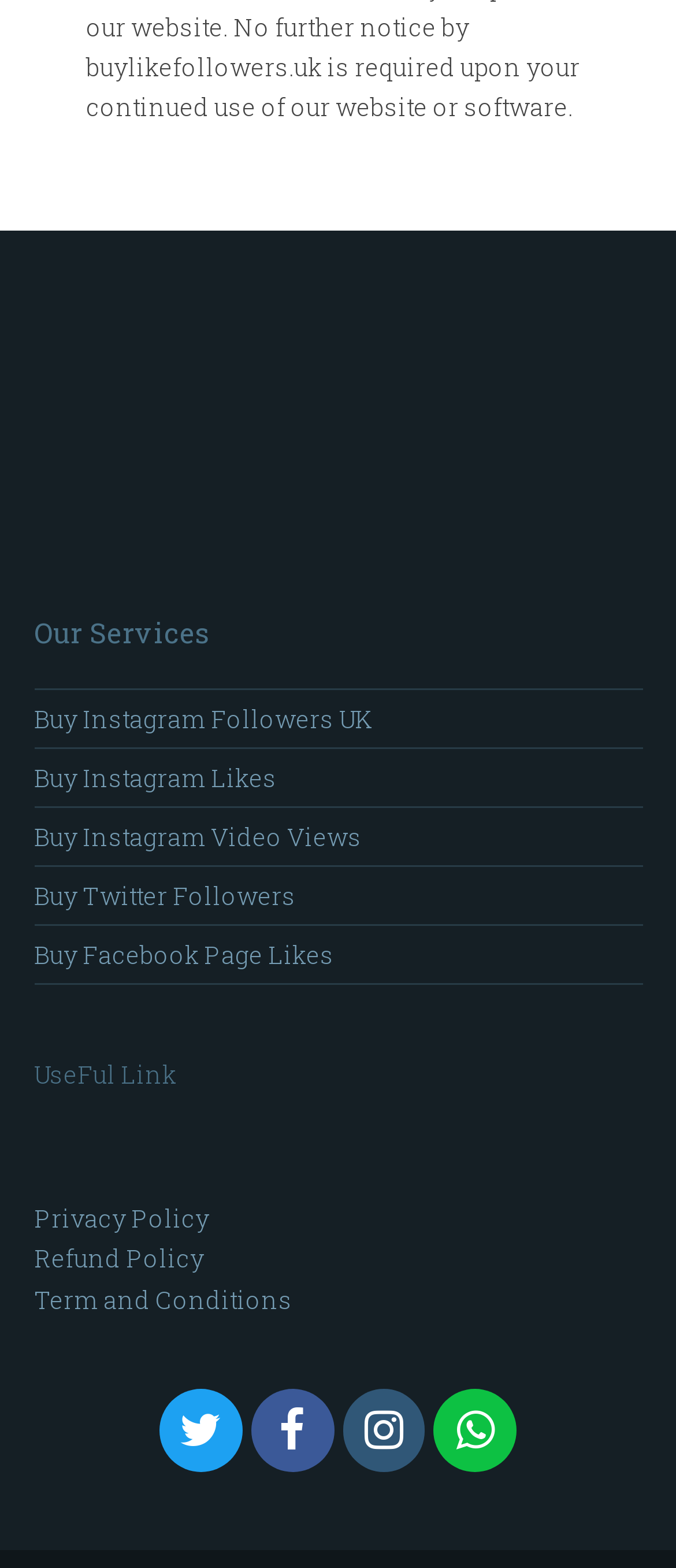Given the description of the UI element: "Buy Instagram Followers UK", predict the bounding box coordinates in the form of [left, top, right, bottom], with each value being a float between 0 and 1.

[0.05, 0.448, 0.55, 0.469]